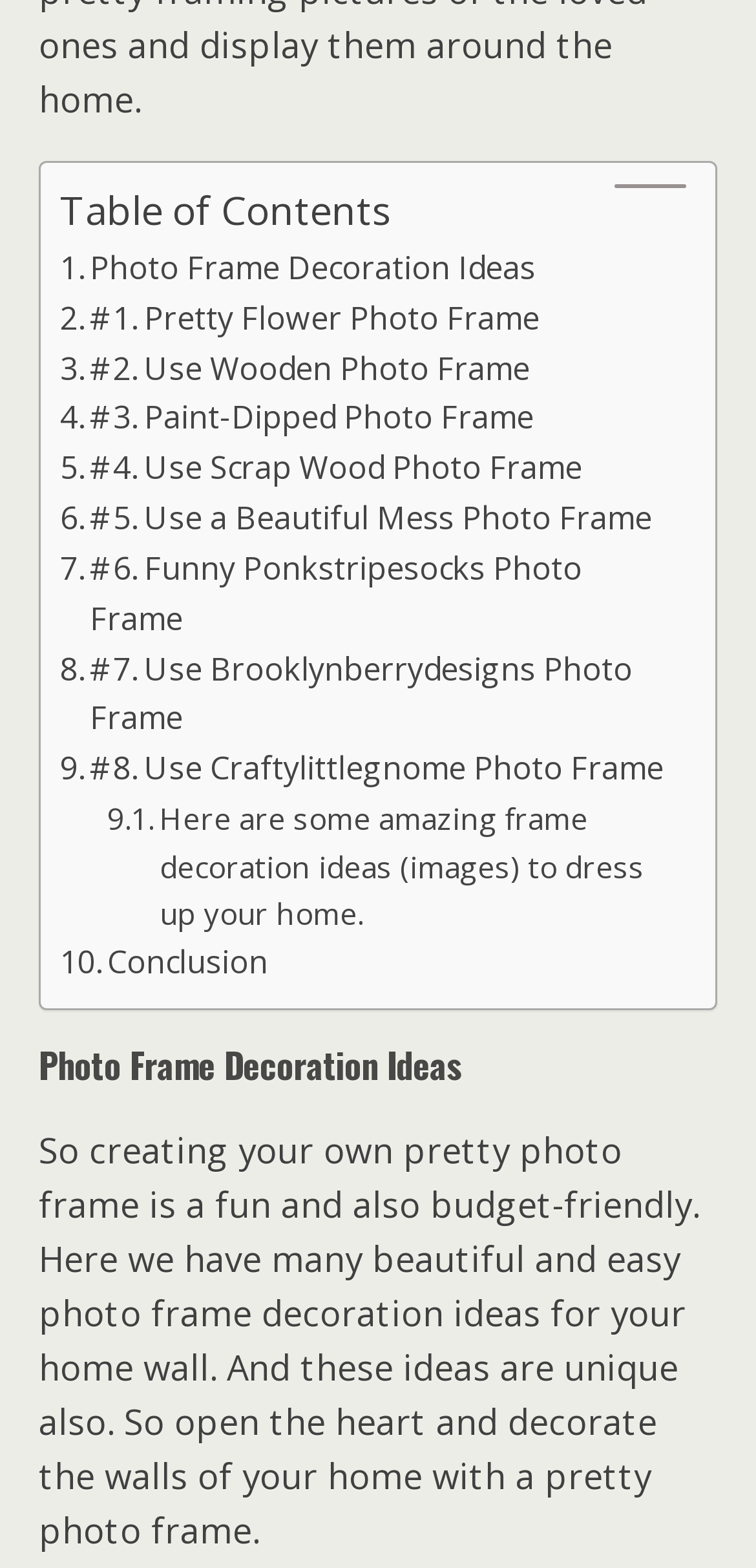Locate the UI element described as follows: "Conclusion". Return the bounding box coordinates as four float numbers between 0 and 1 in the order [left, top, right, bottom].

[0.079, 0.598, 0.354, 0.63]